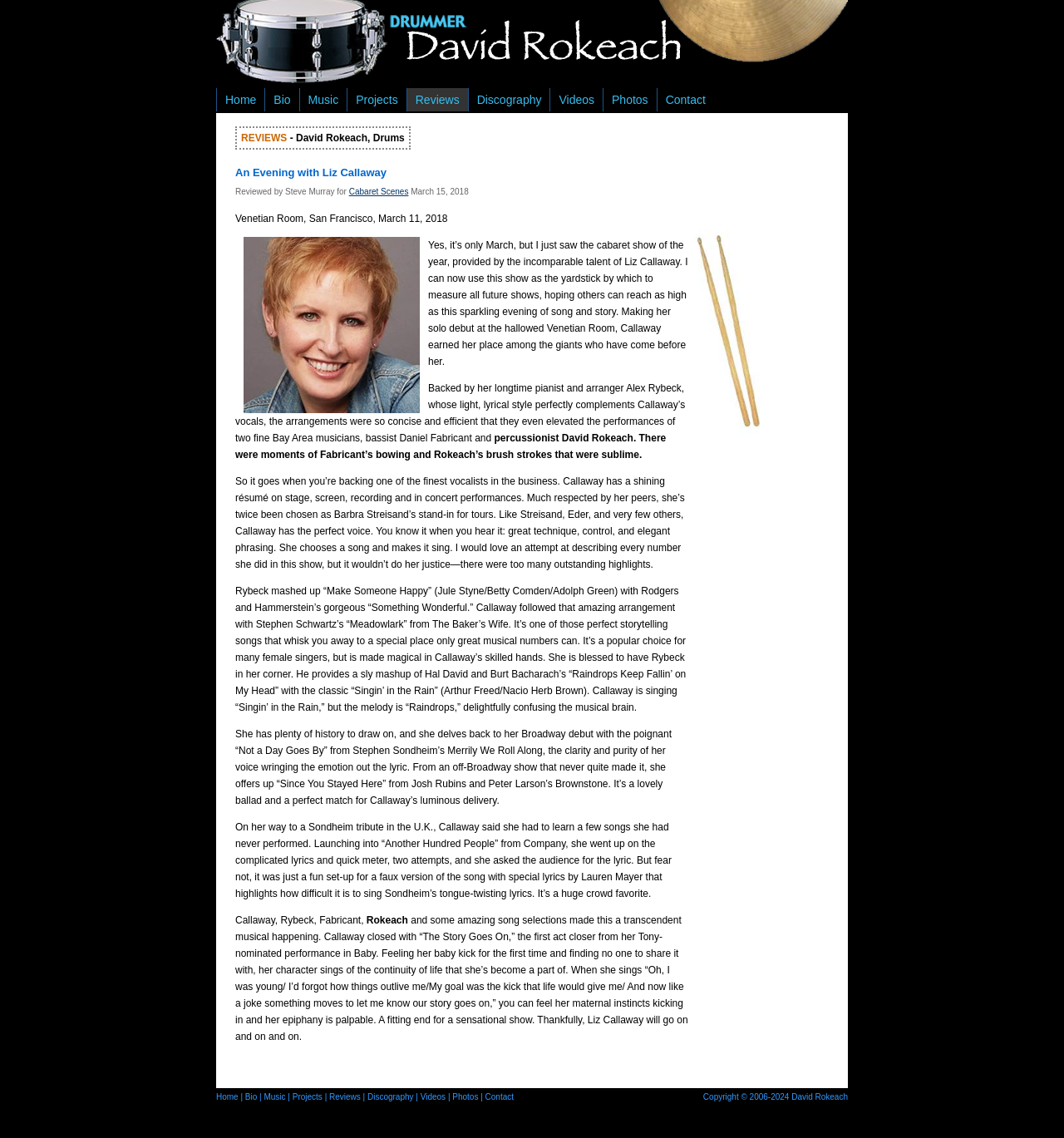Could you find the bounding box coordinates of the clickable area to complete this instruction: "go to the bio page"?

[0.249, 0.076, 0.281, 0.099]